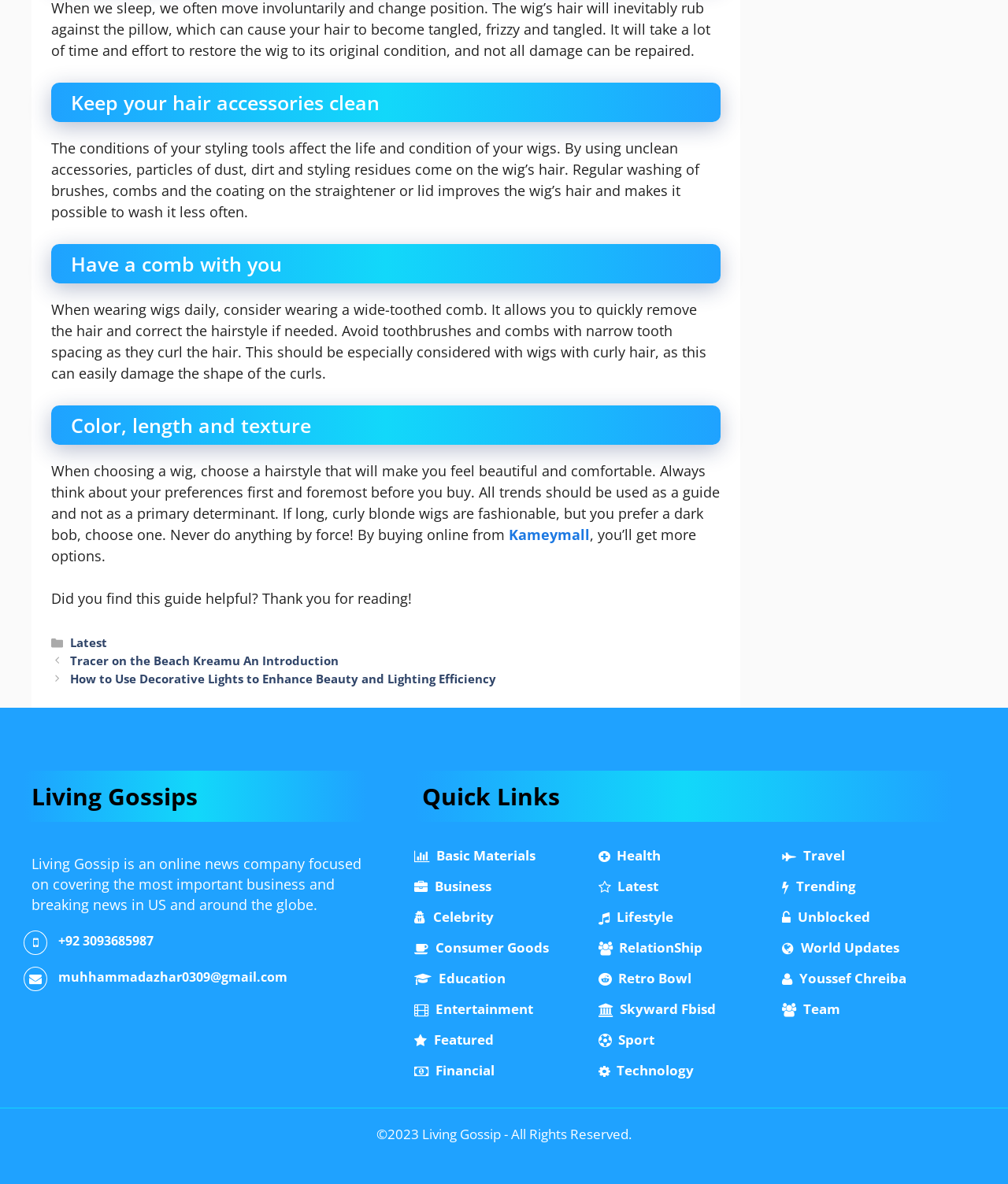Where can you buy wigs online?
Please answer using one word or phrase, based on the screenshot.

Kameymall